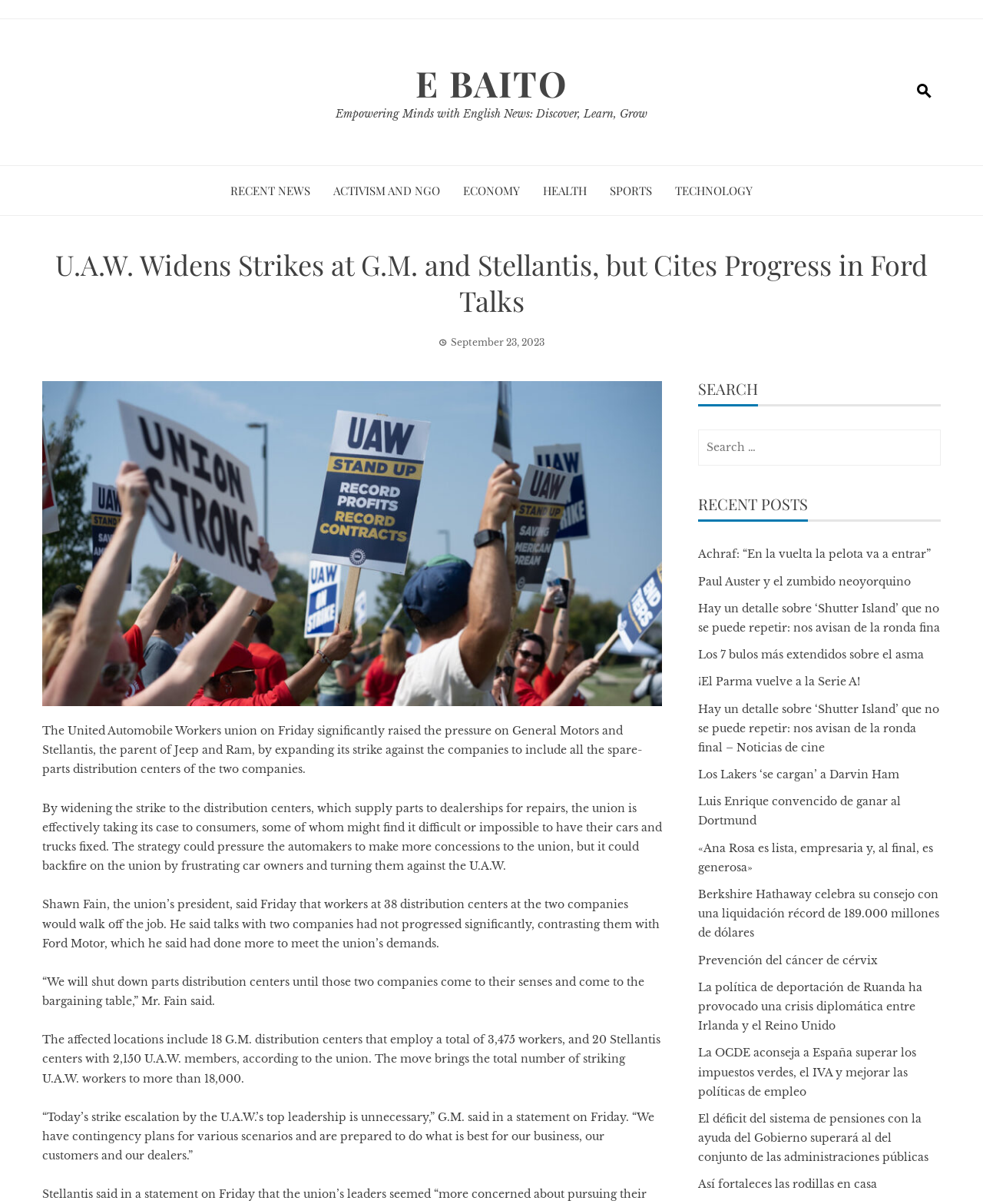What is the name of the union's president?
Based on the image, give a concise answer in the form of a single word or short phrase.

Shawn Fain